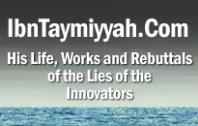What is the purpose of the visual representation?
Give a one-word or short-phrase answer derived from the screenshot.

to attract visitors